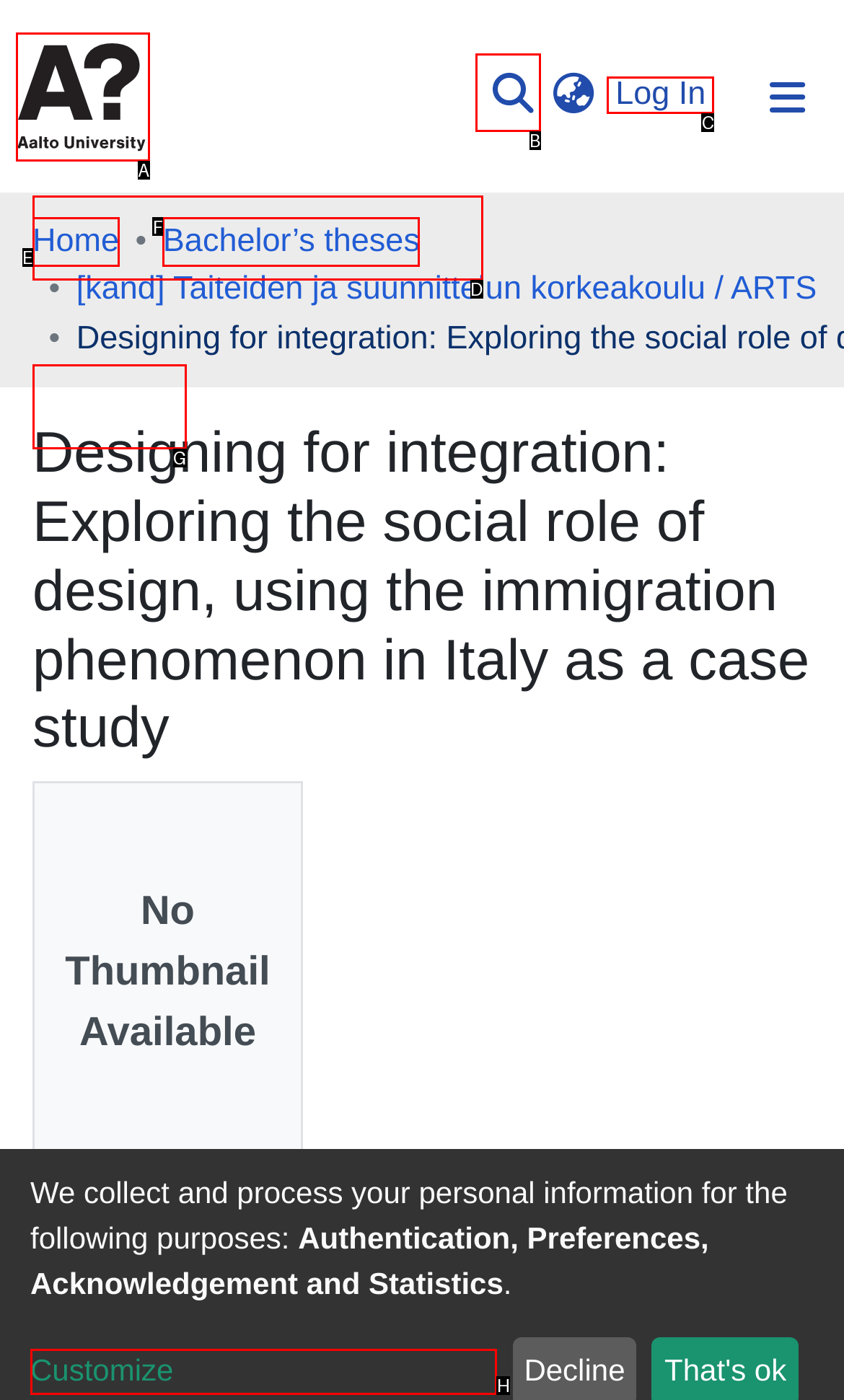Find the UI element described as: aria-label="Search" name="query"
Reply with the letter of the appropriate option.

B